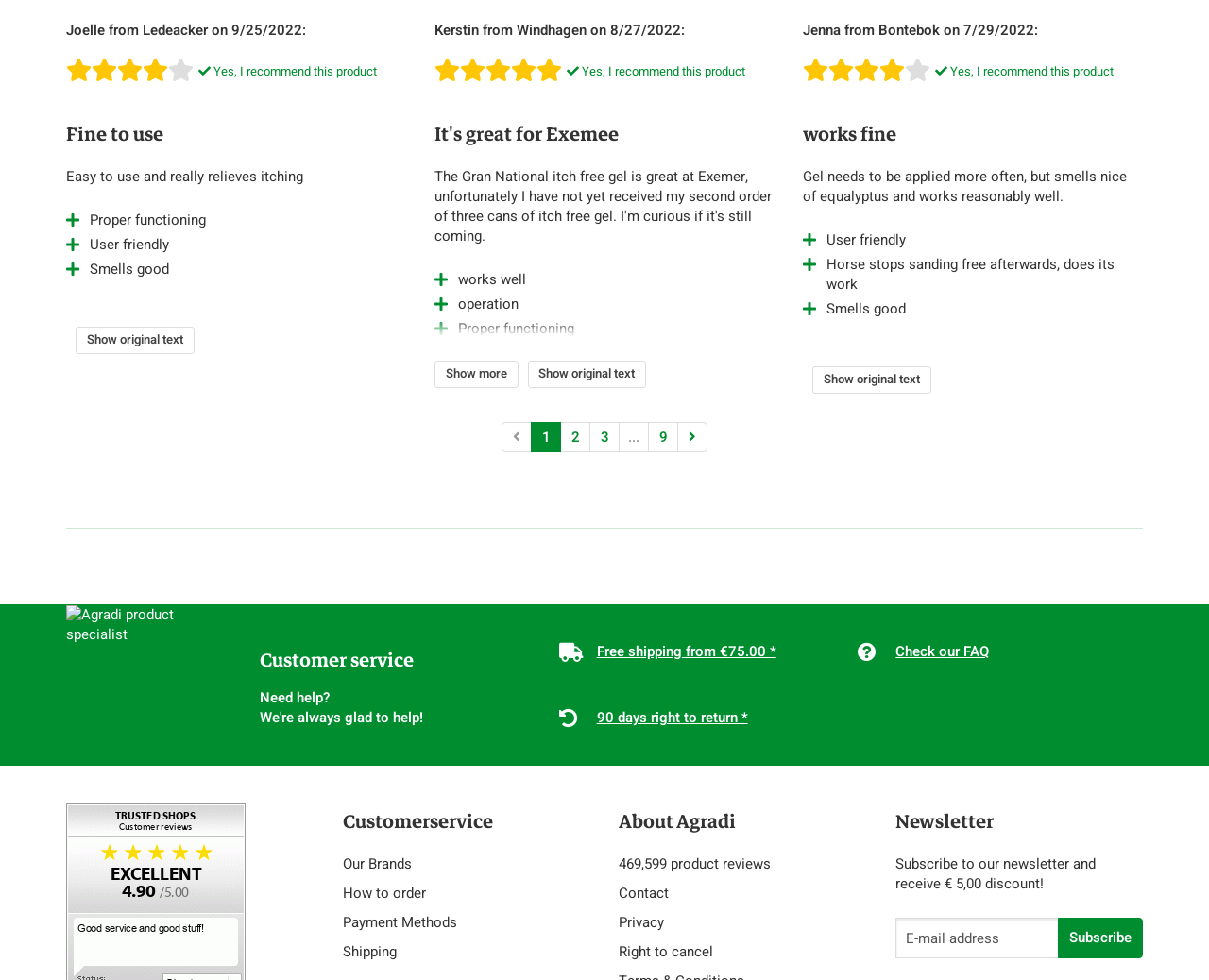Identify the bounding box for the UI element that is described as follows: "Check our FAQ".

[0.741, 0.655, 0.818, 0.675]